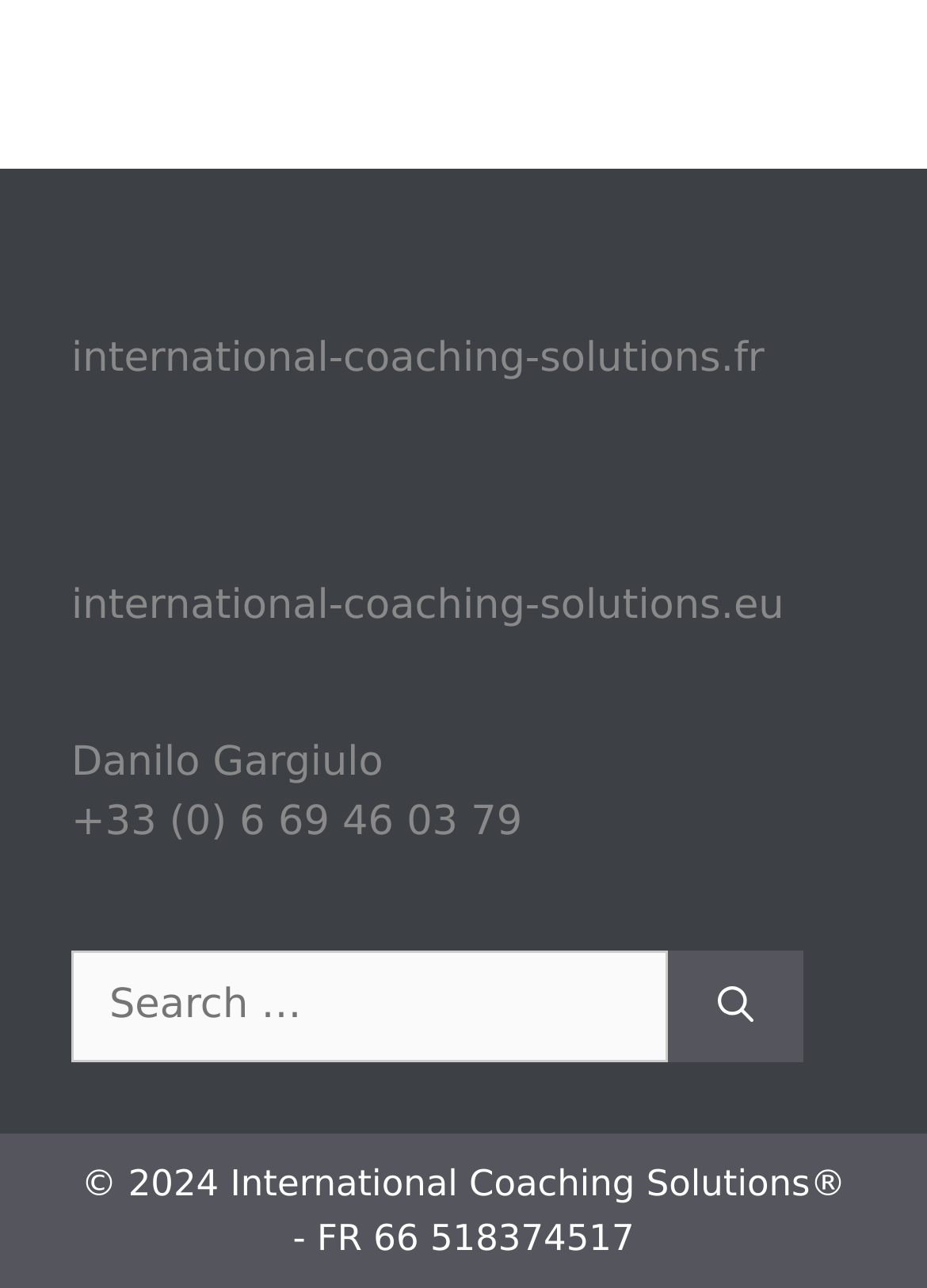What is the year of the copyright?
Analyze the image and provide a thorough answer to the question.

I found the copyright information at the bottom of the webpage, which includes the year '2024', indicating that the copyright is for the year 2024.